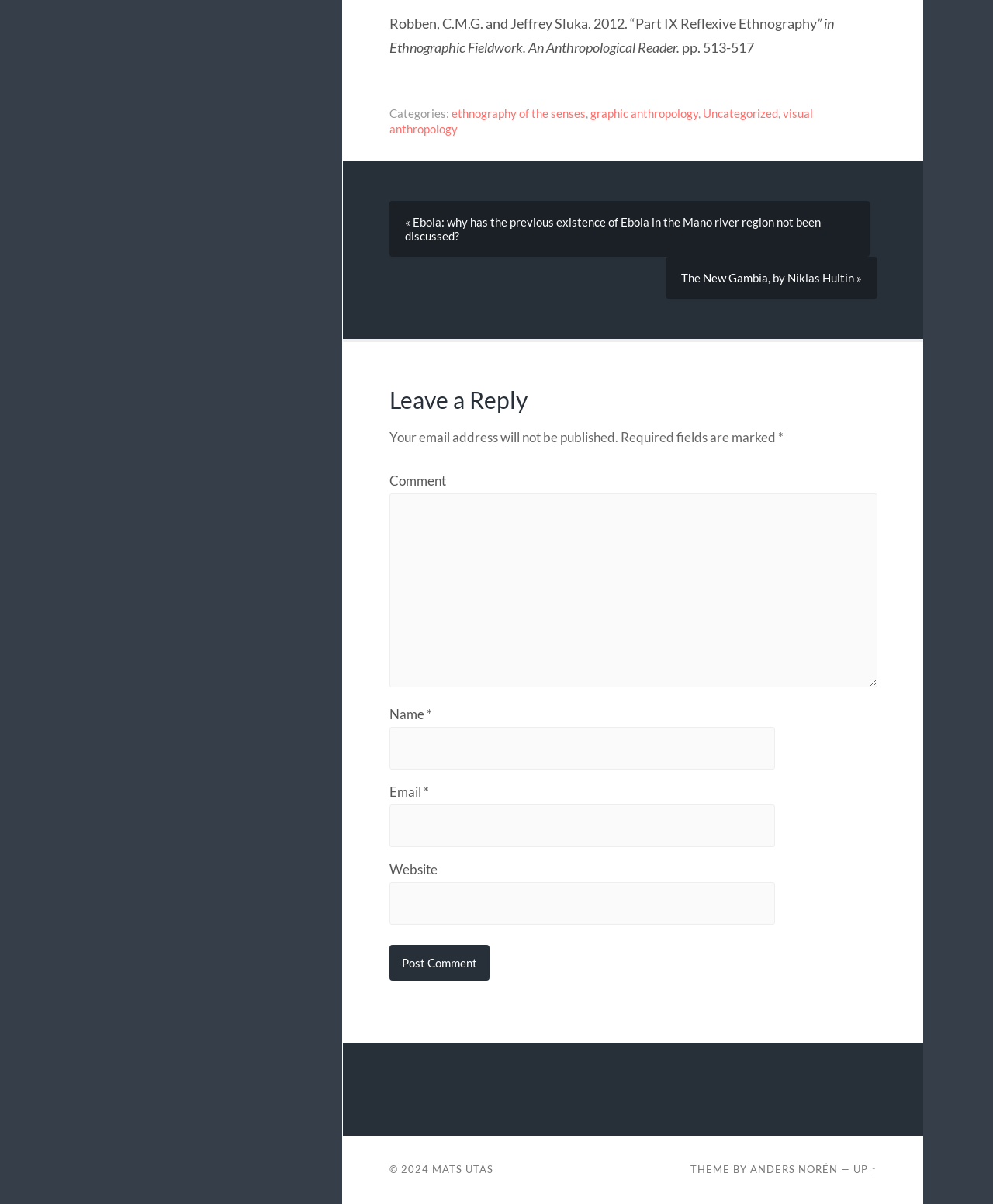Kindly determine the bounding box coordinates of the area that needs to be clicked to fulfill this instruction: "Click on the 'ethnography of the senses' link".

[0.454, 0.088, 0.59, 0.1]